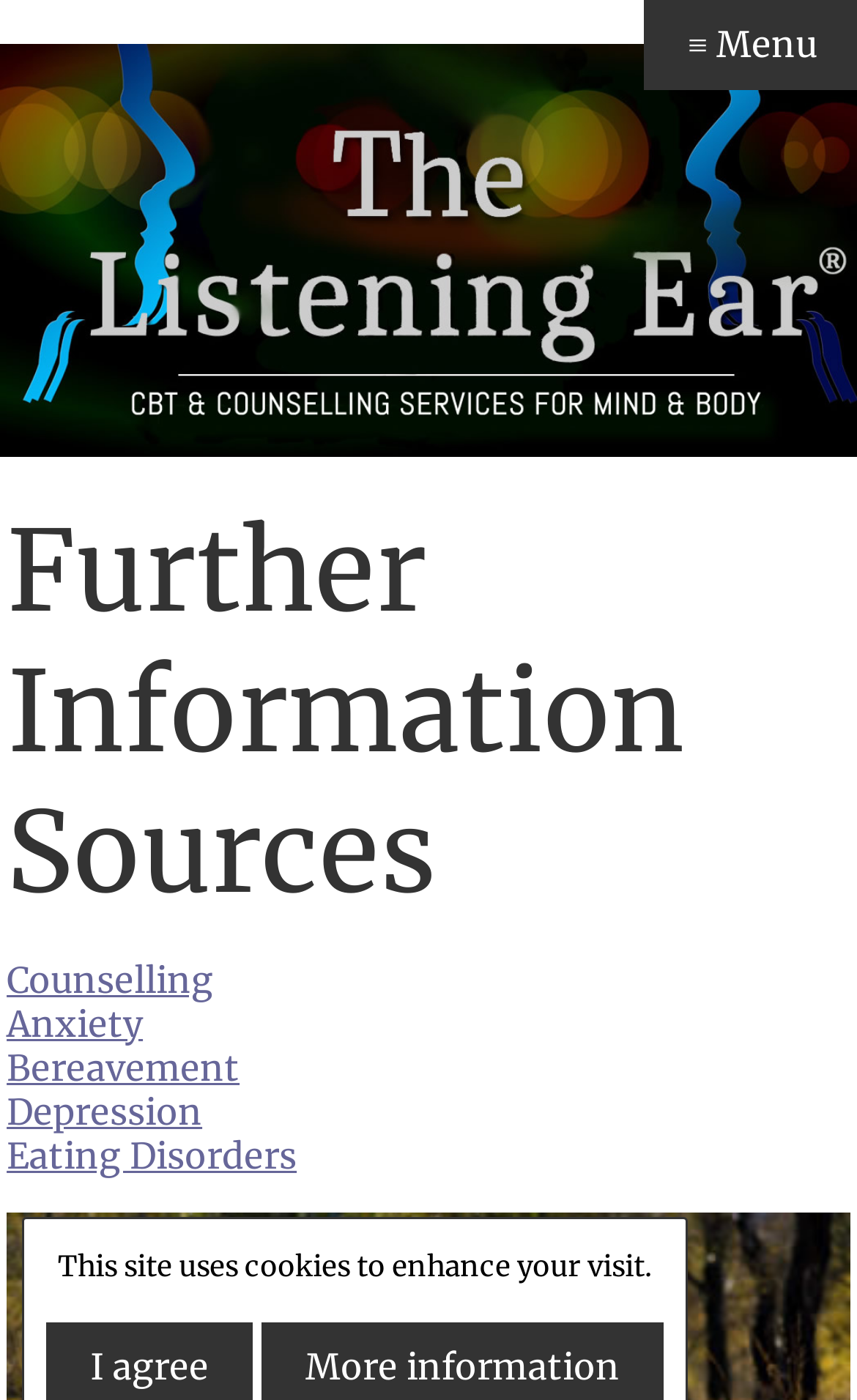What is the general topic of the services offered?
Respond with a short answer, either a single word or a phrase, based on the image.

Mental health